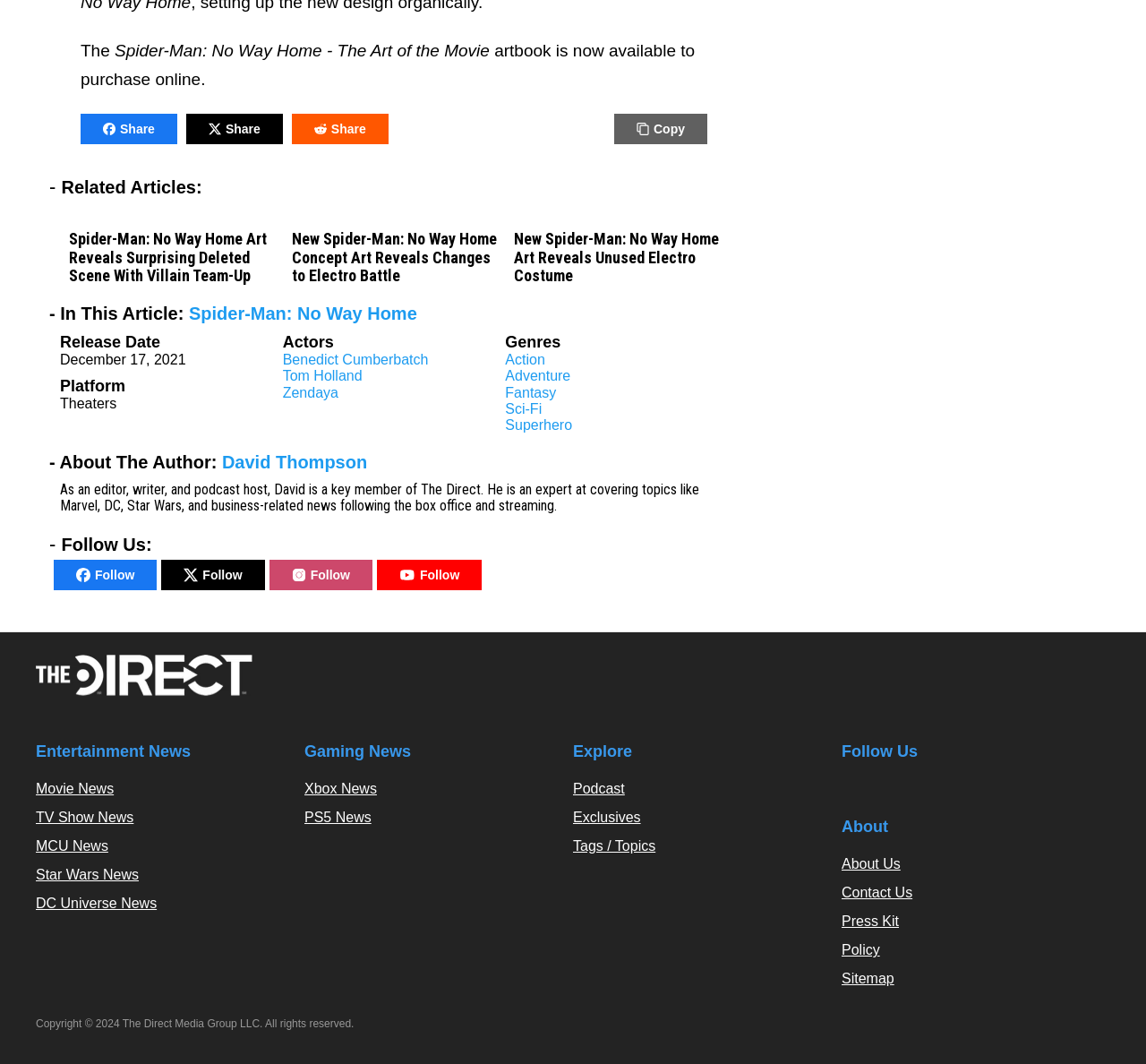What is the title of the artbook?
Give a detailed explanation using the information visible in the image.

The title of the artbook is mentioned in the StaticText element with the text 'Spider-Man: No Way Home - The Art of the Movie' at the top of the webpage.